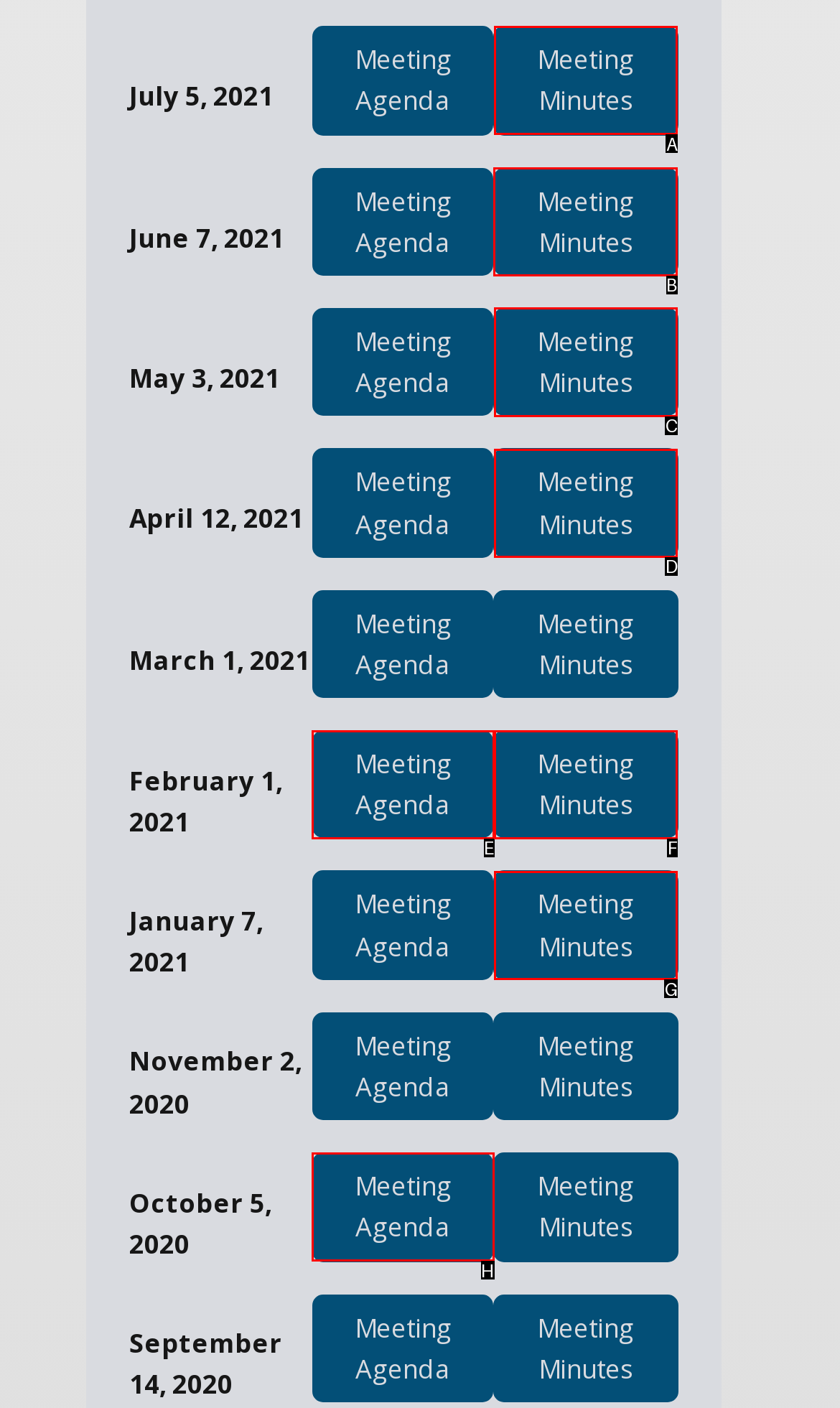Based on the choices marked in the screenshot, which letter represents the correct UI element to perform the task: view meeting minutes for June 7, 2021?

B